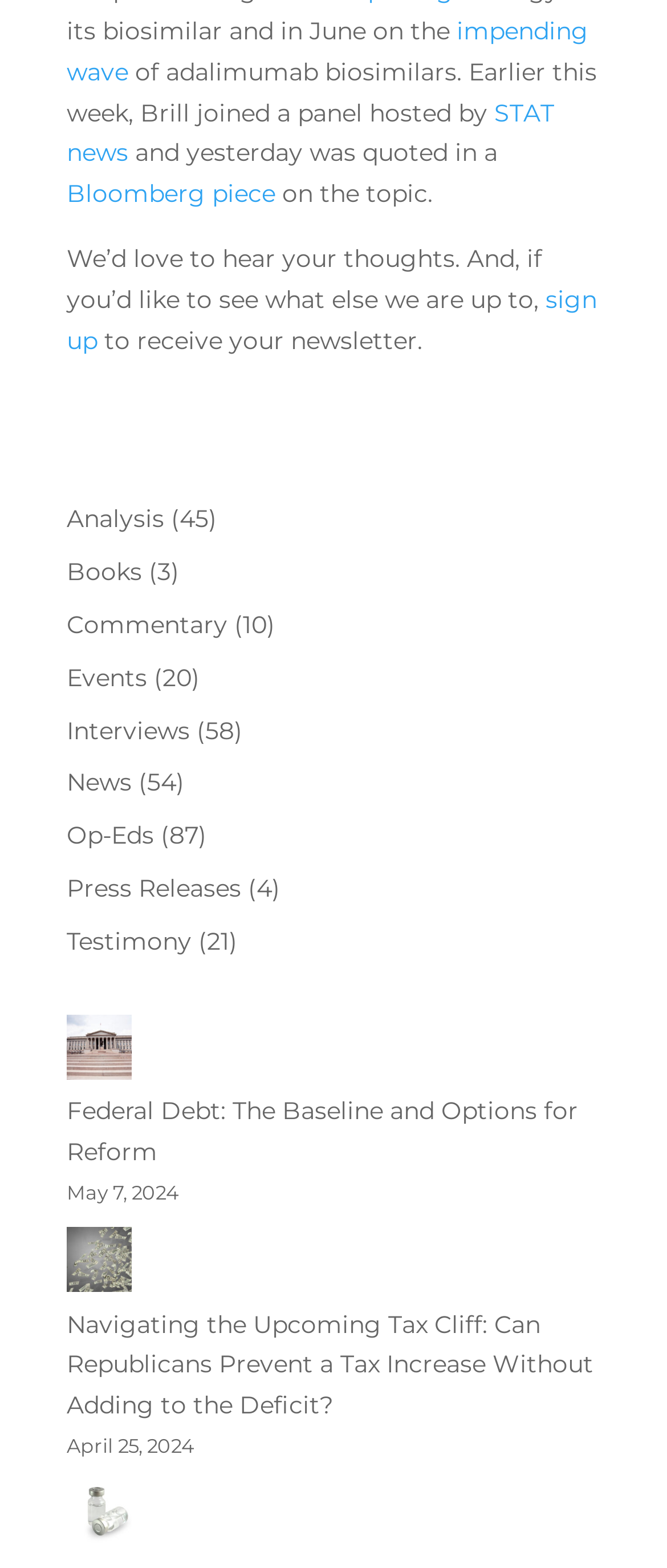Determine the bounding box coordinates for the area that needs to be clicked to fulfill this task: "sign up to receive the newsletter". The coordinates must be given as four float numbers between 0 and 1, i.e., [left, top, right, bottom].

[0.1, 0.181, 0.895, 0.227]